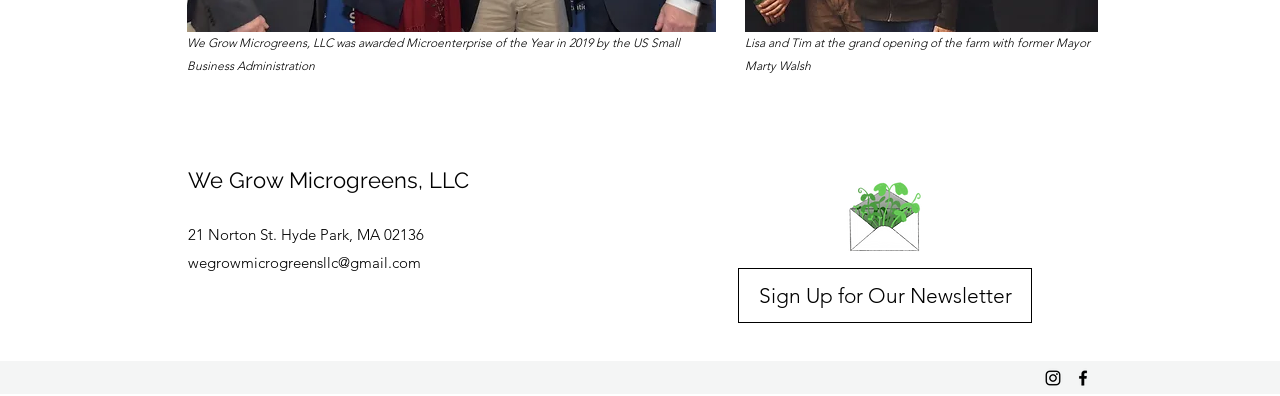What is the email address to contact We Grow Microgreens, LLC? Refer to the image and provide a one-word or short phrase answer.

wegrowmicrogreensllc@gmail.com